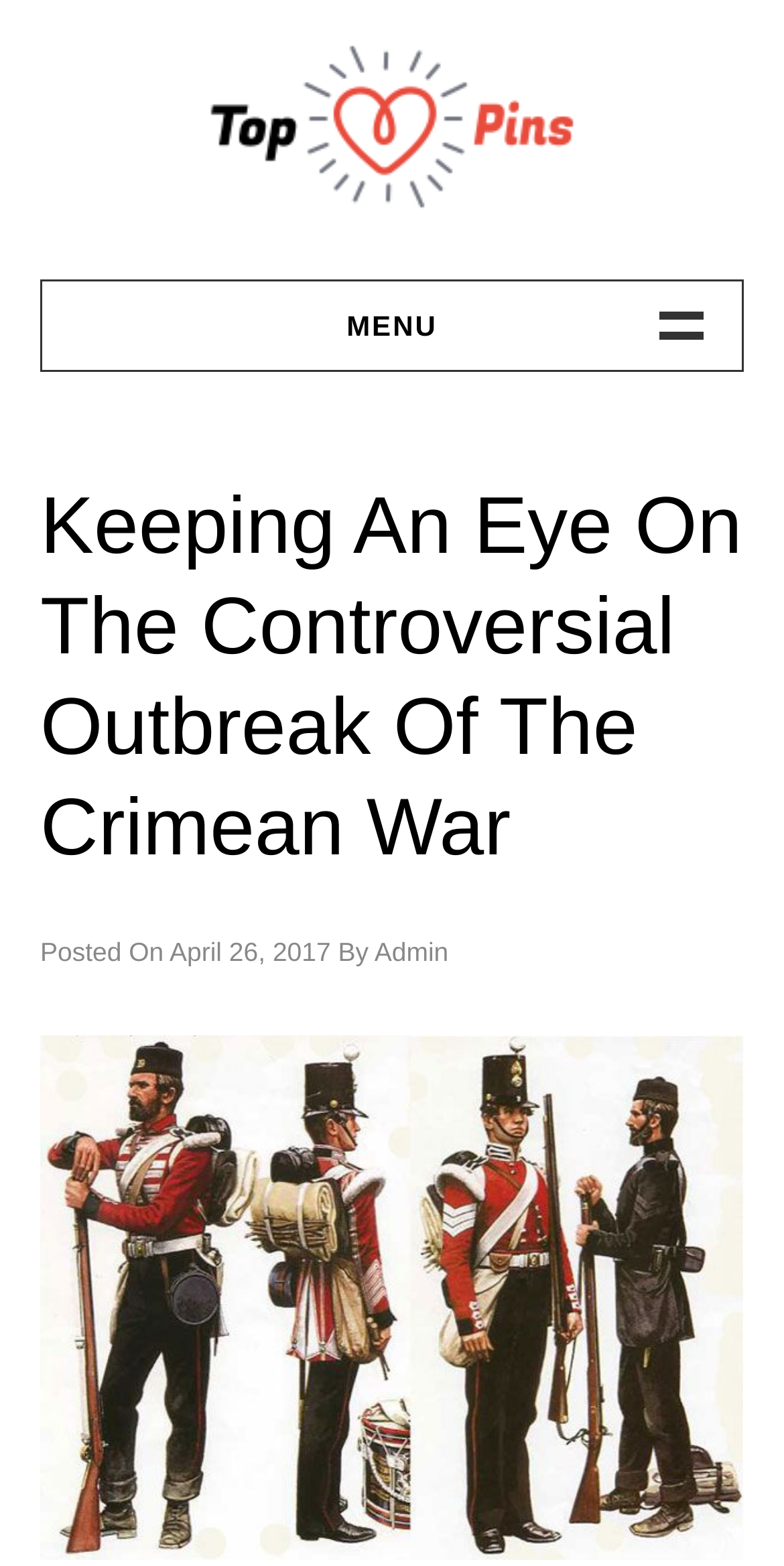Specify the bounding box coordinates of the area that needs to be clicked to achieve the following instruction: "Go to HOME".

[0.051, 0.257, 0.949, 0.32]